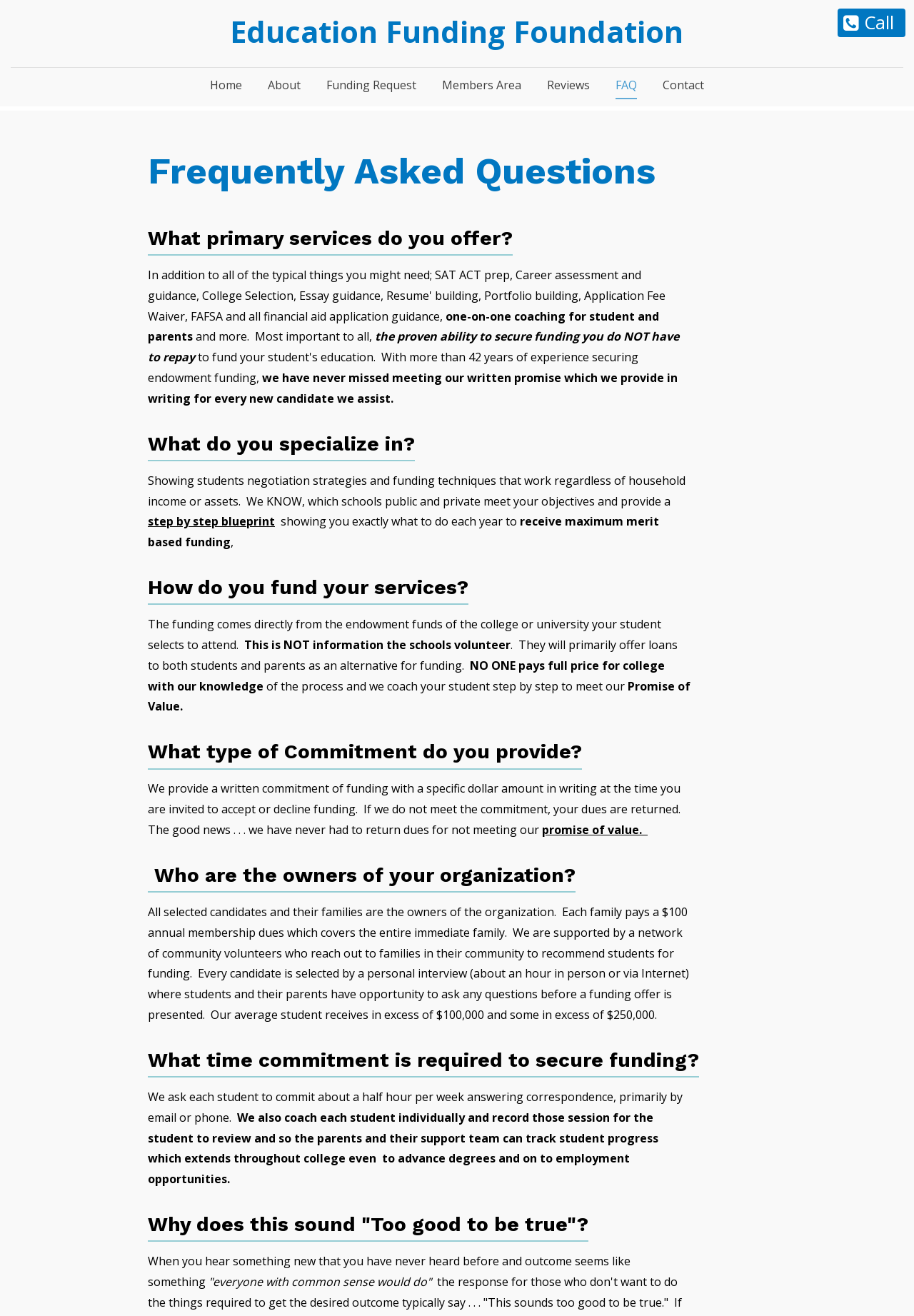Please determine the bounding box coordinates of the area that needs to be clicked to complete this task: 'Click step by step blueprint'. The coordinates must be four float numbers between 0 and 1, formatted as [left, top, right, bottom].

[0.162, 0.387, 0.301, 0.399]